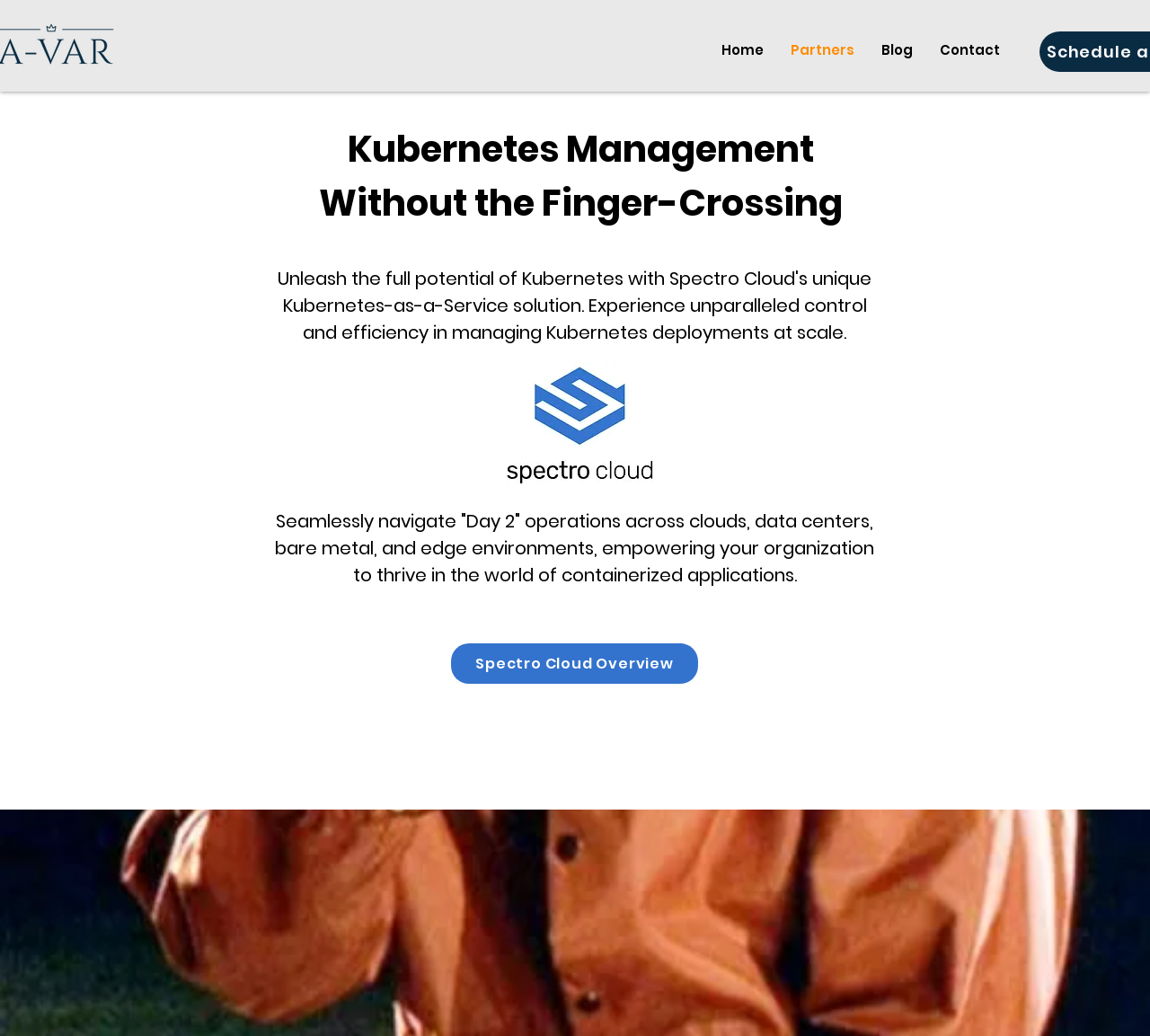Please use the details from the image to answer the following question comprehensively:
What is the purpose of the button?

I analyzed the button element 'Spectro Cloud Overview' and its description 'hasPopup: menu', which suggests that the button is used to provide an overview of Spectro Cloud.